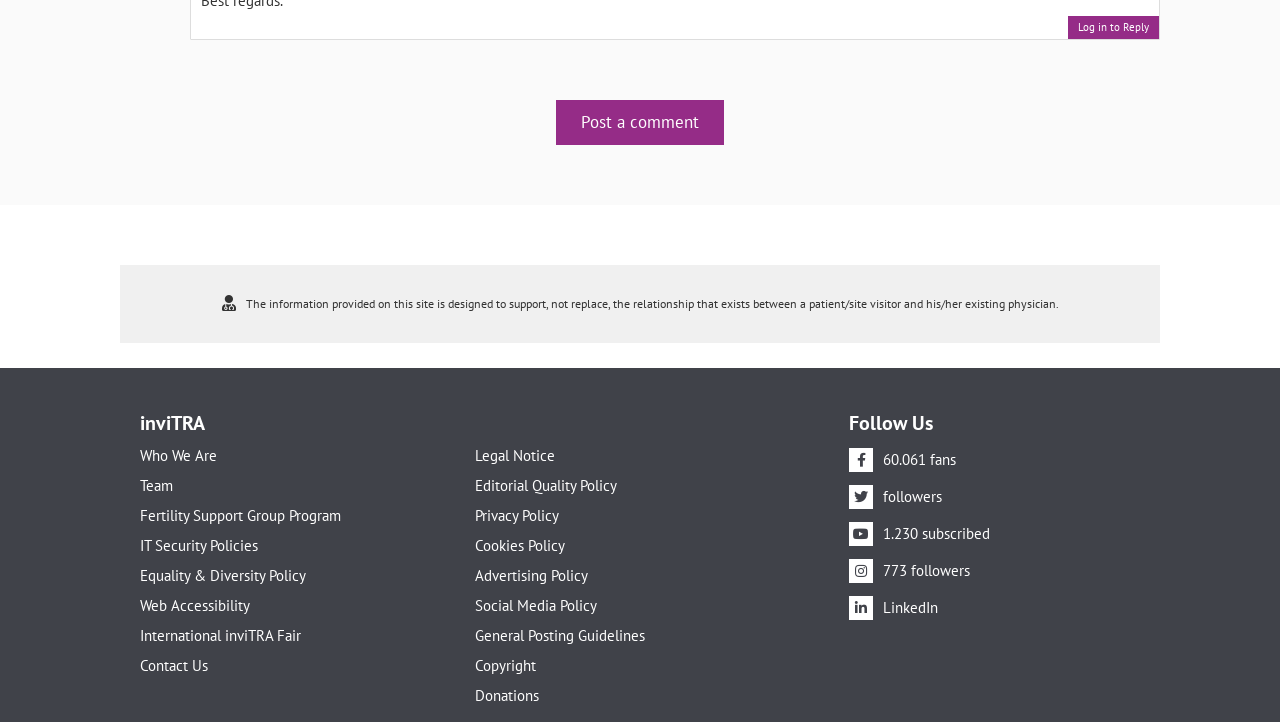How can users contact the organization?
Based on the screenshot, give a detailed explanation to answer the question.

The link 'Contact Us' is present on the webpage, which suggests that users can contact the organization by clicking on this link.